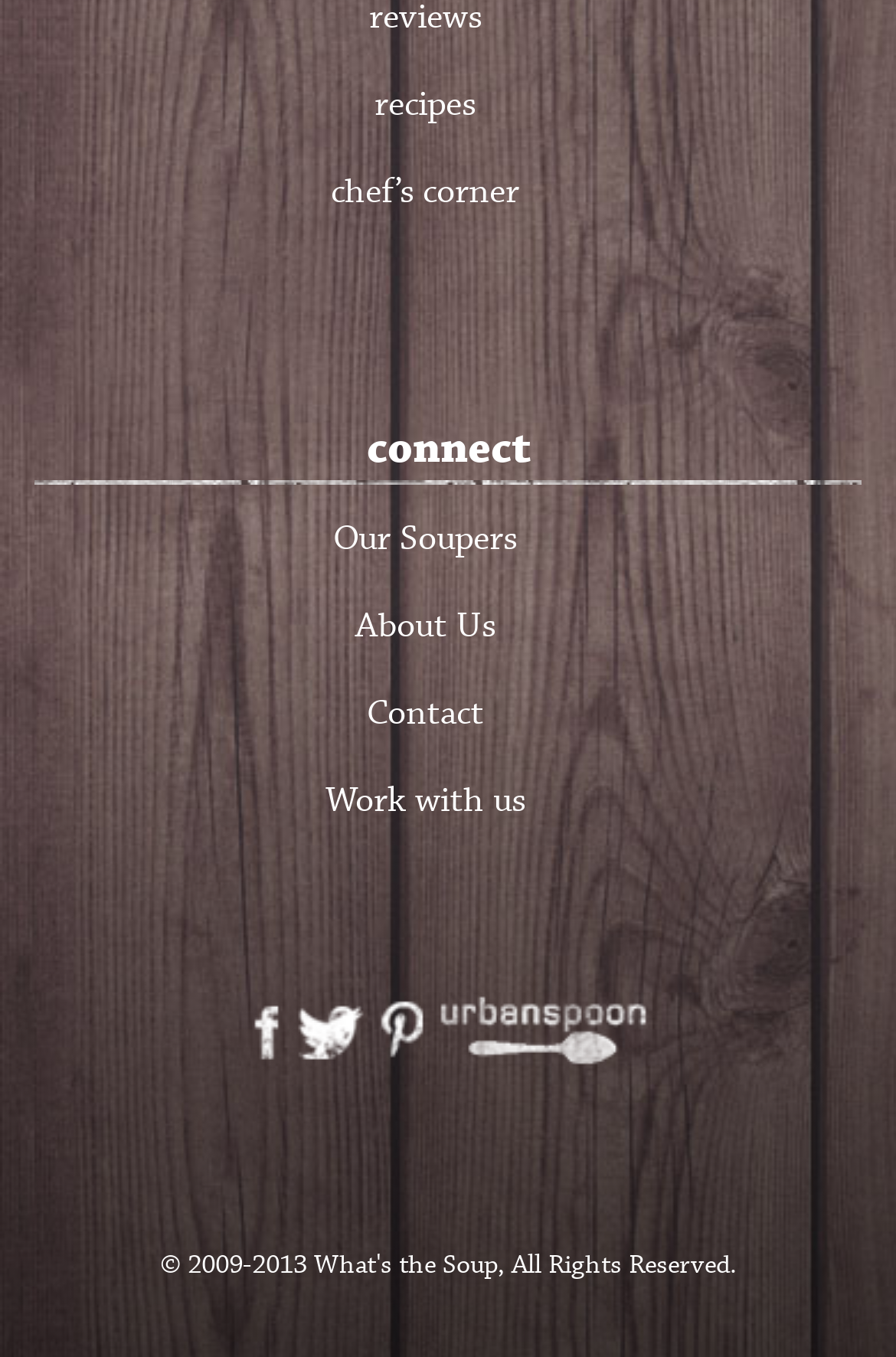Can you find the bounding box coordinates of the area I should click to execute the following instruction: "contact us"?

[0.409, 0.509, 0.54, 0.543]